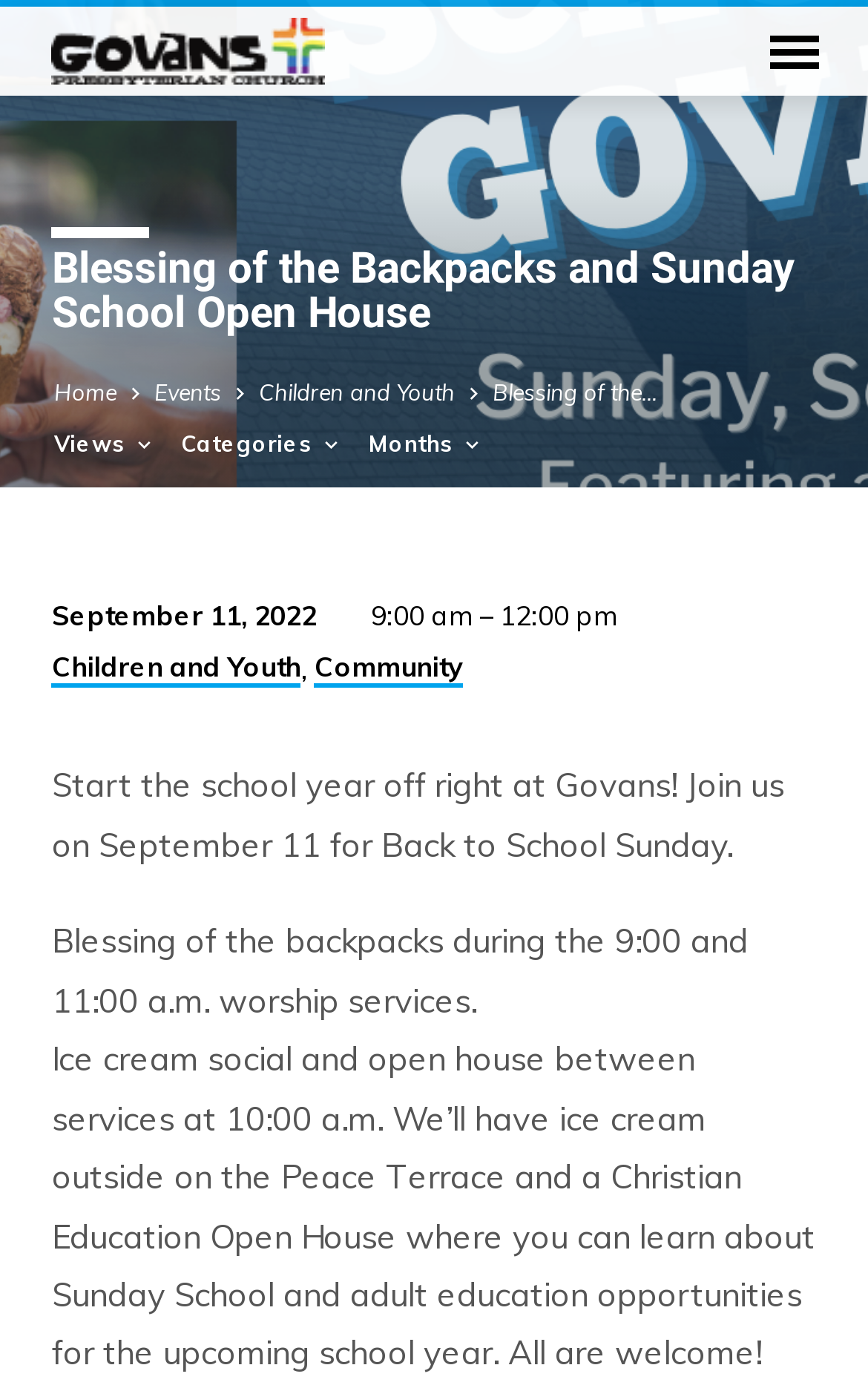Please predict the bounding box coordinates of the element's region where a click is necessary to complete the following instruction: "Filter by Months". The coordinates should be represented by four float numbers between 0 and 1, i.e., [left, top, right, bottom].

[0.424, 0.31, 0.558, 0.329]